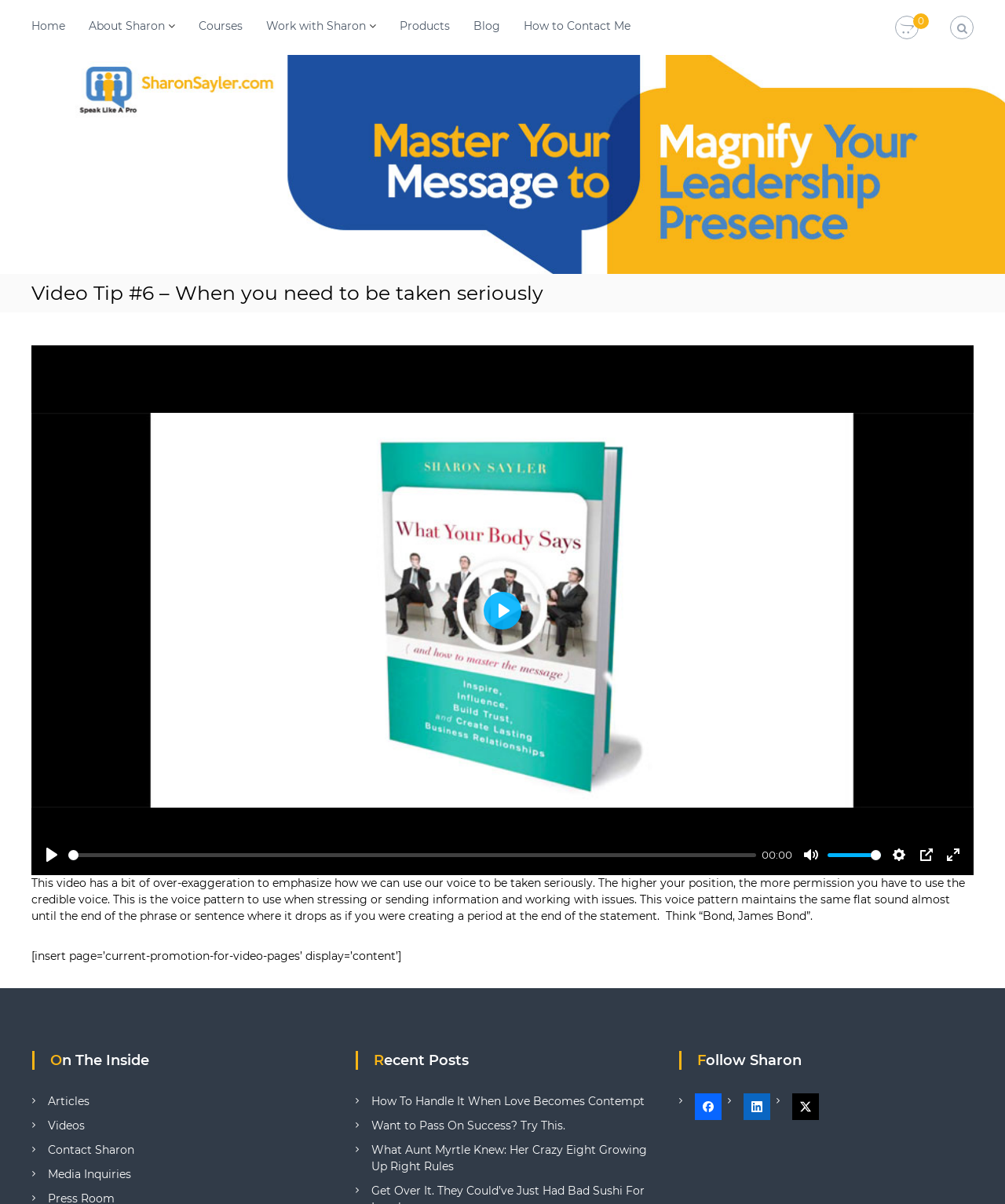Generate a thorough caption that explains the contents of the webpage.

This webpage is about Sharon Sayler, a corporate communications and leadership expert. At the top, there is a navigation menu with links to "Home", "About Sharon", "Courses", "Work with Sharon", "Products", "Blog", and "How to Contact Me". Below the navigation menu, there is a heading that reads "Video Tip #6 - When you need to be taken seriously". 

The main content of the page is a video player with a play button, a seek slider, a current time indicator, a mute button, a volume slider, a settings button, a picture-in-picture button, and an enter fullscreen button. The video is about using one's voice to be taken seriously, and the description below the video player summarizes the content of the video.

Below the video player, there are three sections. The first section is headed "On The Inside" and contains links to "Articles", "Videos", "Contact Sharon", and "Media Inquiries". The second section is headed "Recent Posts" and contains links to three blog posts: "How To Handle It When Love Becomes Contempt", "Want to Pass On Success? Try This.", and "What Aunt Myrtle Knew: Her Crazy Eight Growing Up Right Rules". The third section is headed "Follow Sharon" and contains links to Sharon's social media profiles on Facebook, LinkedIn, and Twitter.